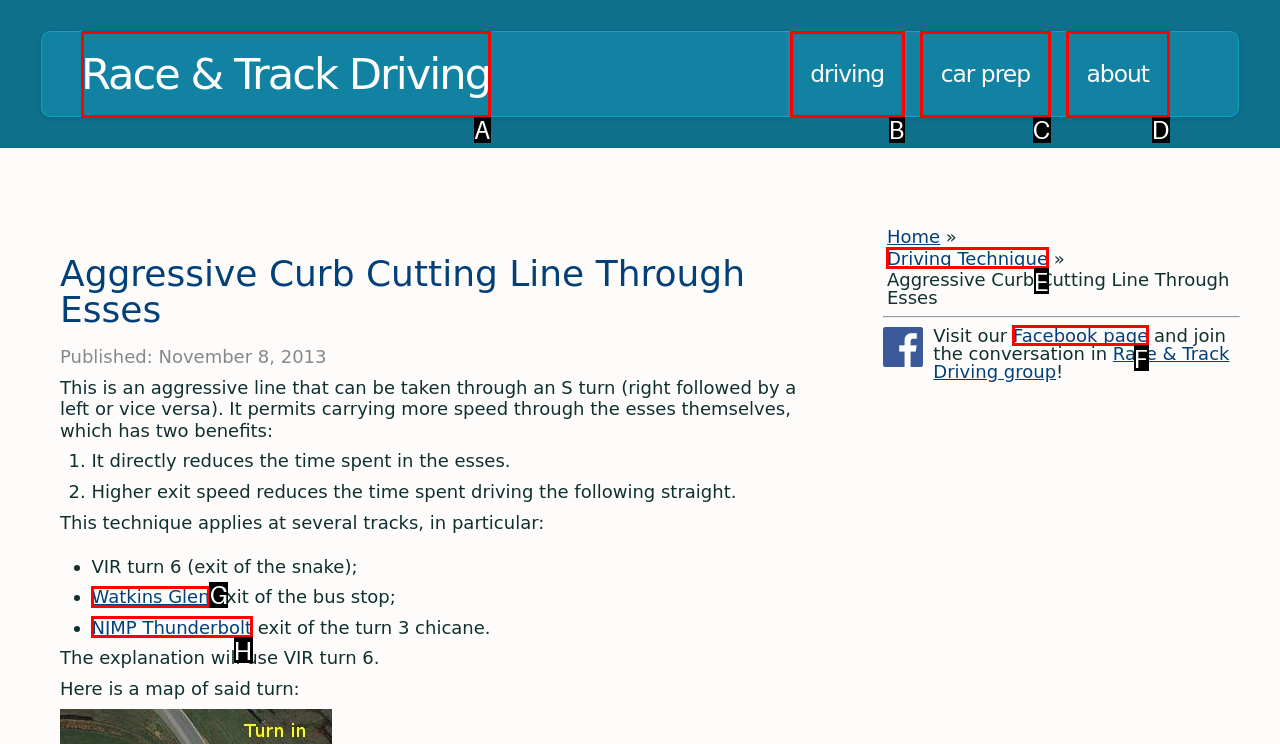Tell me which element should be clicked to achieve the following objective: Visit the Facebook page
Reply with the letter of the correct option from the displayed choices.

F